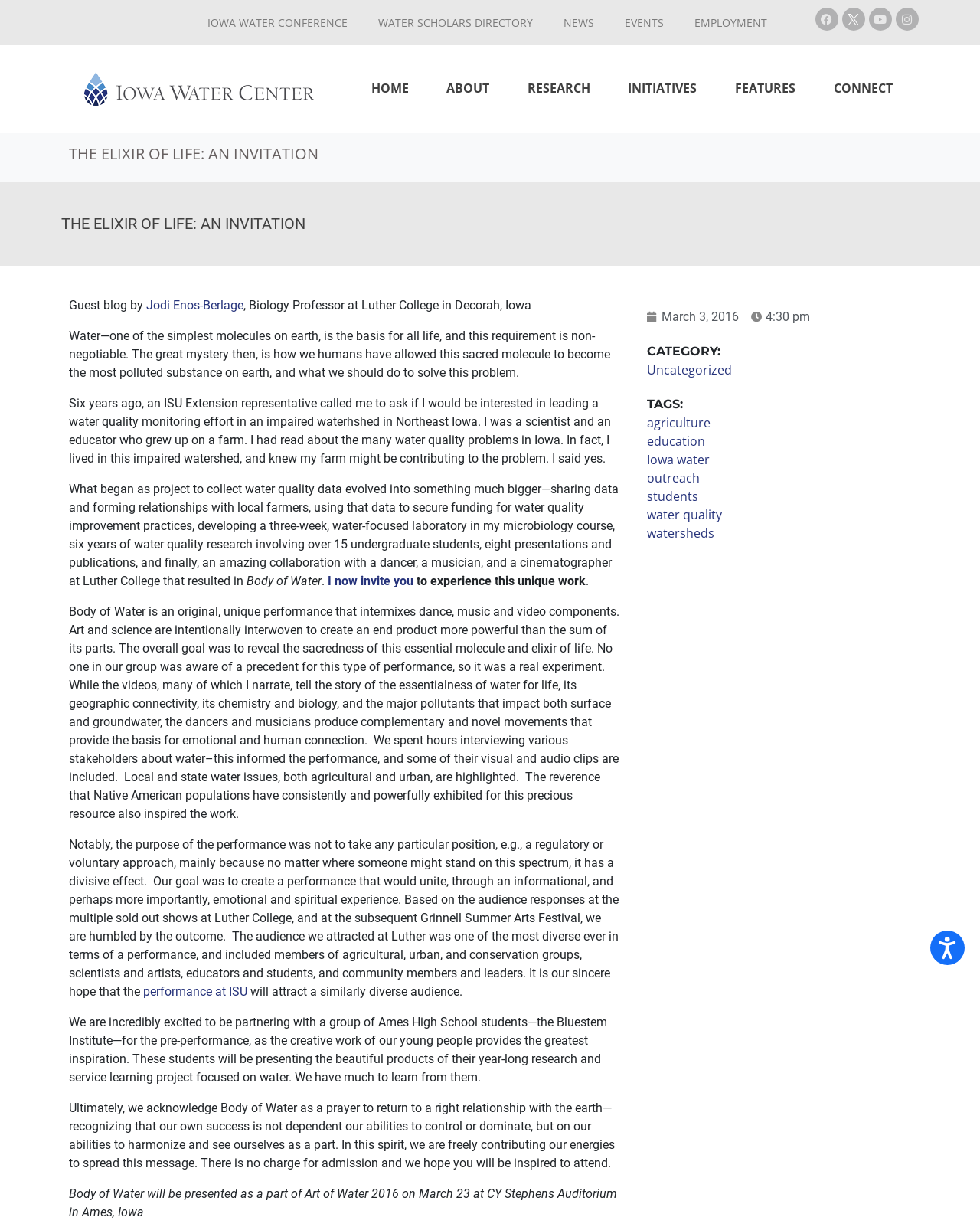Identify the bounding box coordinates of the region that should be clicked to execute the following instruction: "Learn more about the 'Body of Water' performance".

[0.252, 0.468, 0.328, 0.479]